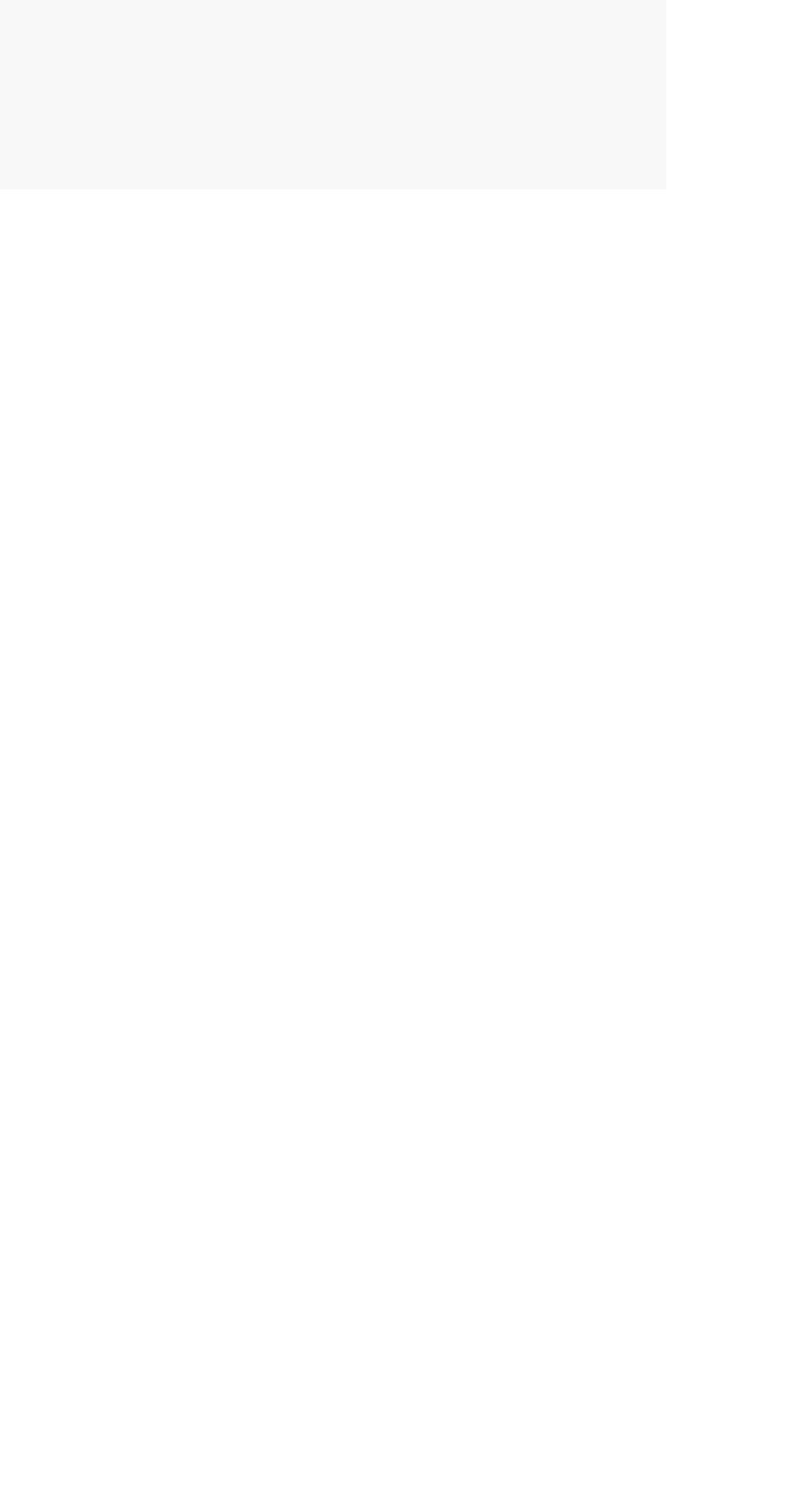What is the copyright year?
Can you give a detailed and elaborate answer to the question?

The copyright year can be found in the heading element at the bottom of the webpage, which contains the copyright information and trademarks.